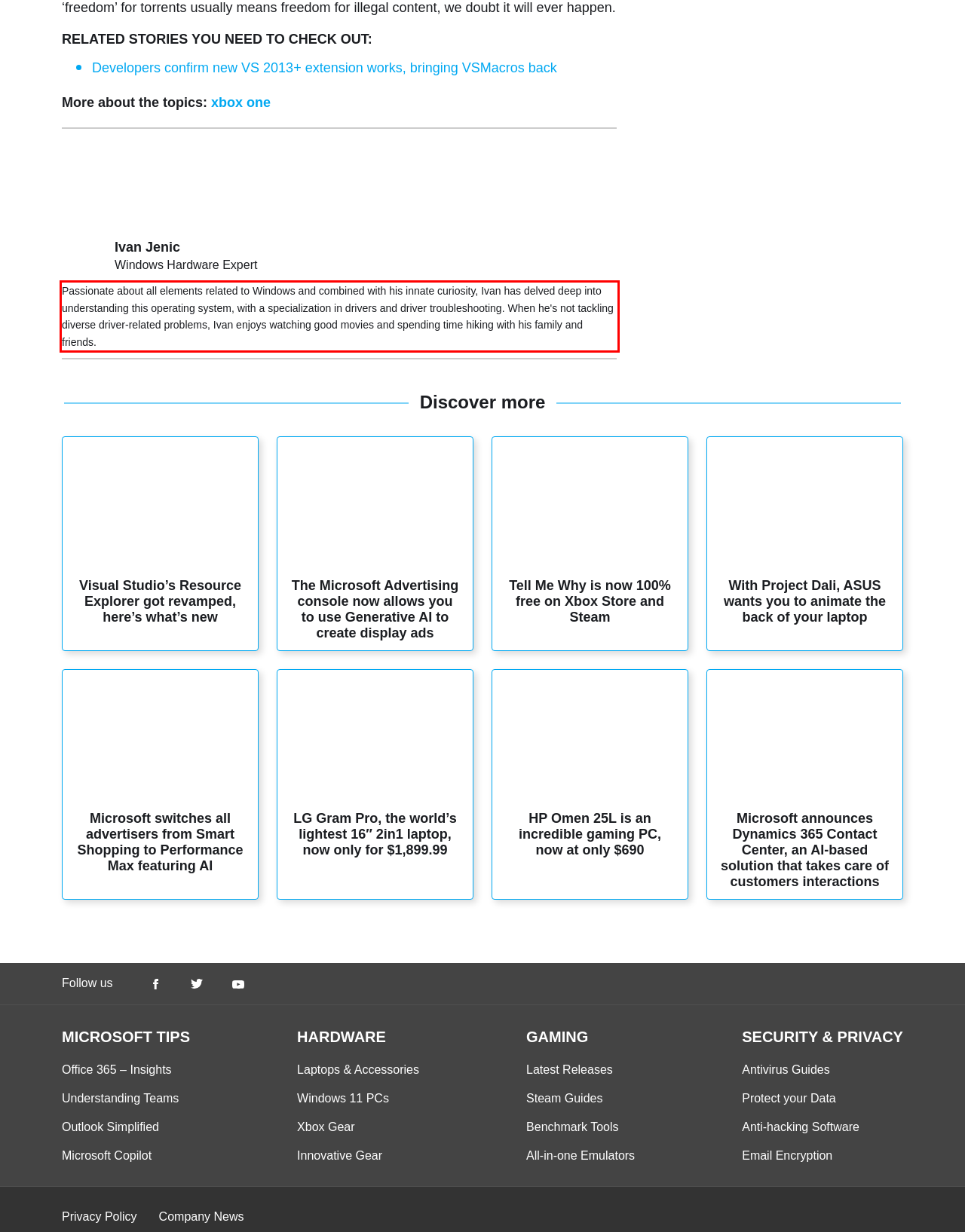Please use OCR to extract the text content from the red bounding box in the provided webpage screenshot.

Passionate about all elements related to Windows and combined with his innate curiosity, Ivan has delved deep into understanding this operating system, with a specialization in drivers and driver troubleshooting. When he's not tackling diverse driver-related problems, Ivan enjoys watching good movies and spending time hiking with his family and friends.